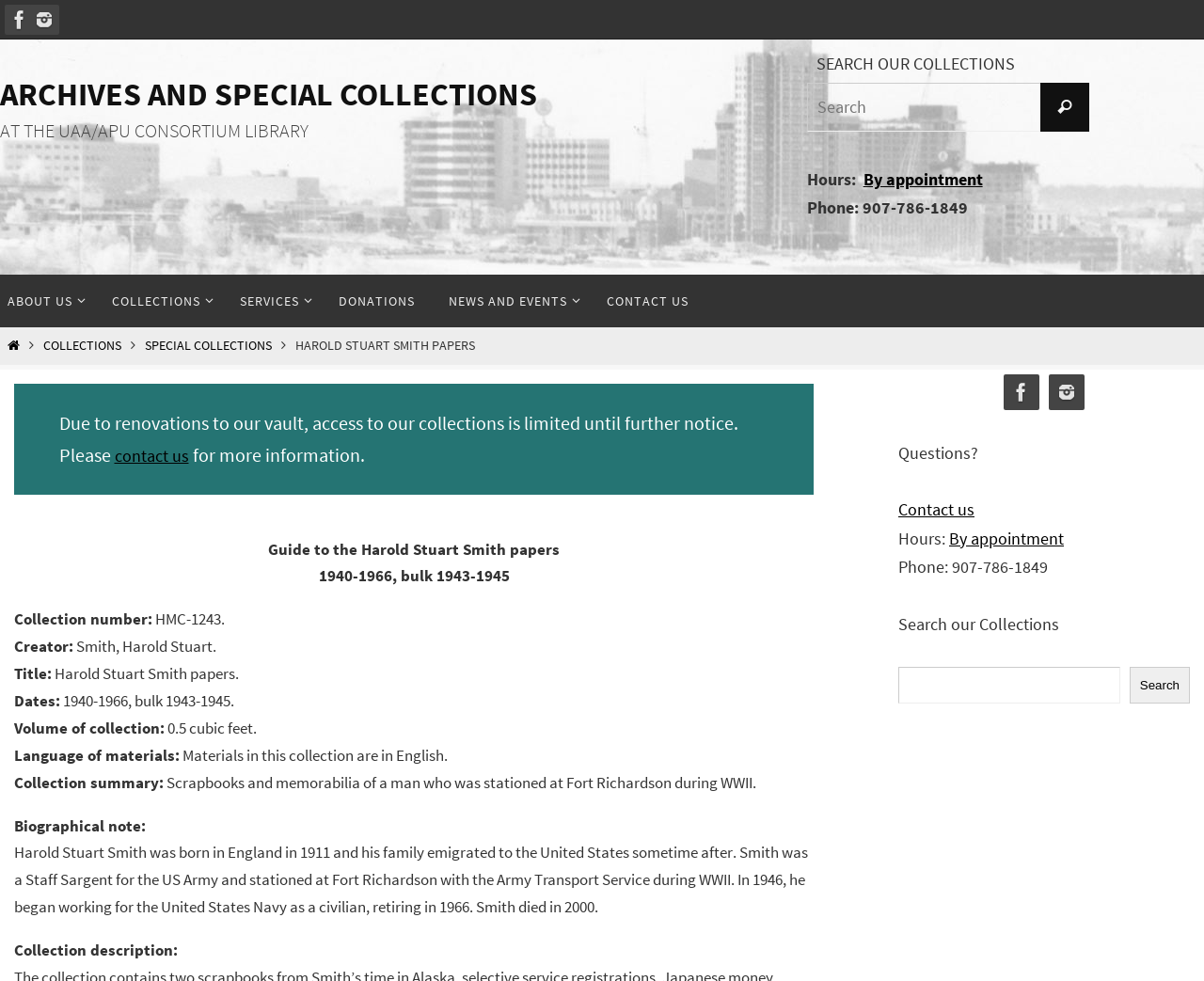Determine the bounding box coordinates in the format (top-left x, top-left y, bottom-right x, bottom-right y). Ensure all values are floating point numbers between 0 and 1. Identify the bounding box of the UI element described by: Archives and Special Collections

[0.0, 0.074, 0.446, 0.119]